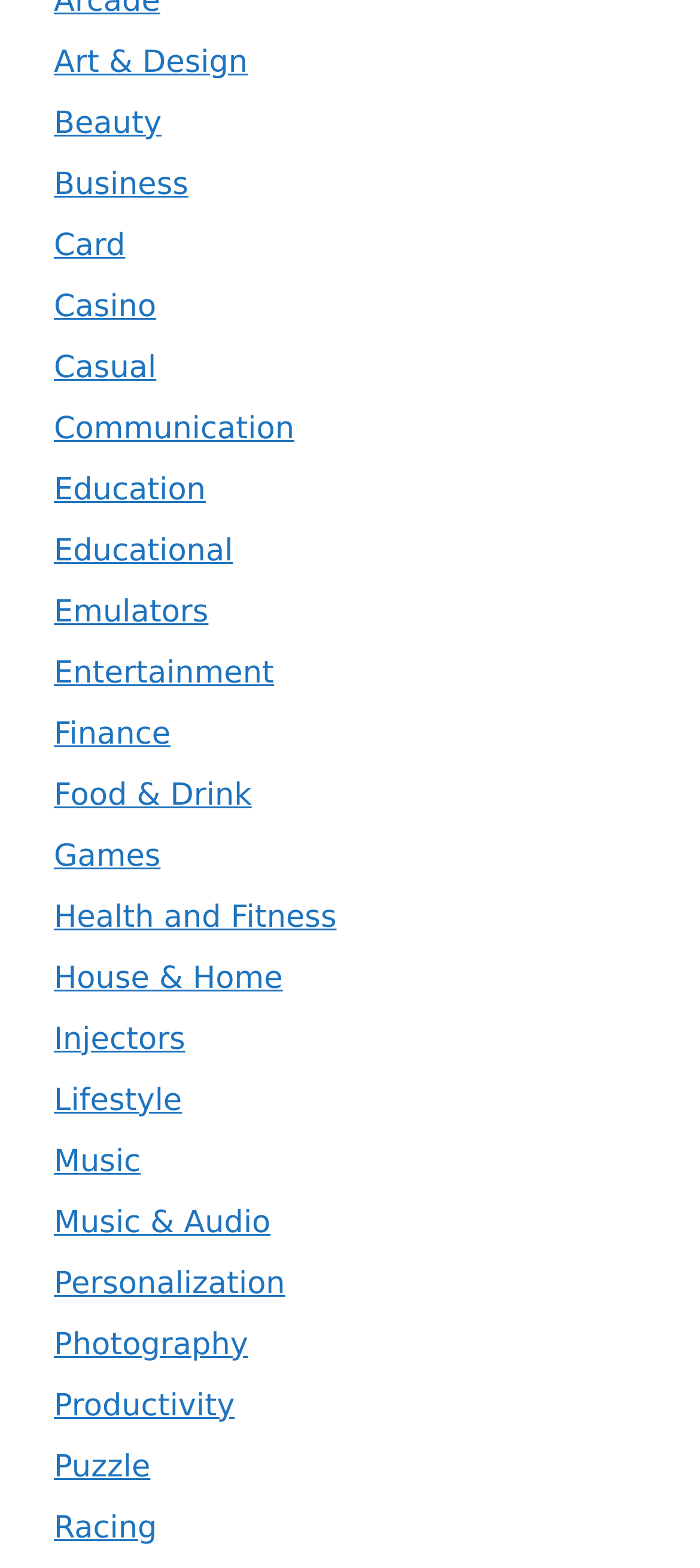Please find the bounding box coordinates of the element that you should click to achieve the following instruction: "Browse Art & Design". The coordinates should be presented as four float numbers between 0 and 1: [left, top, right, bottom].

[0.077, 0.028, 0.354, 0.051]